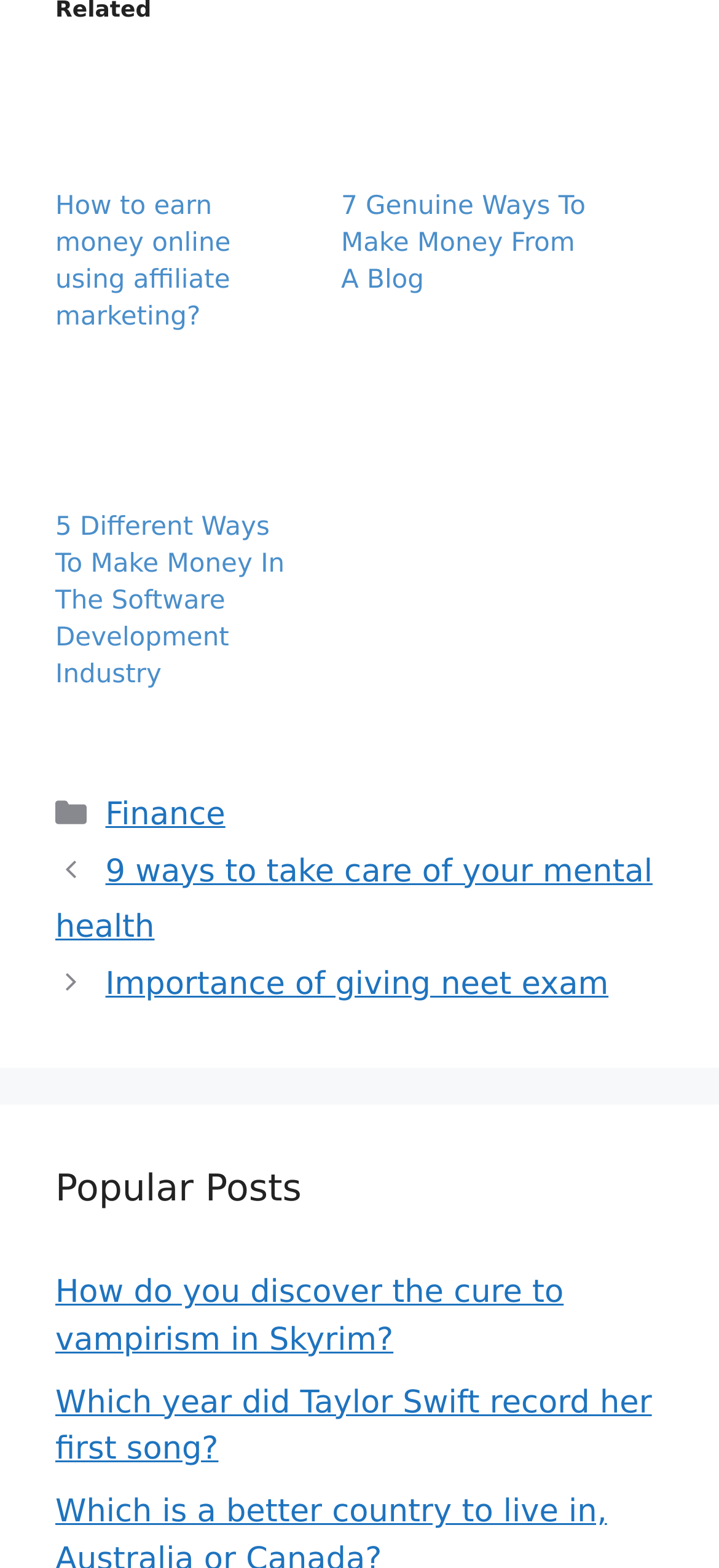How many posts are listed under 'Popular Posts'?
Please provide a detailed and thorough answer to the question.

Under the 'Popular Posts' section, there are two links 'How do you discover the cure to vampirism in Skyrim?' and 'Which year did Taylor Swift record her first song?' which implies that there are two posts listed.